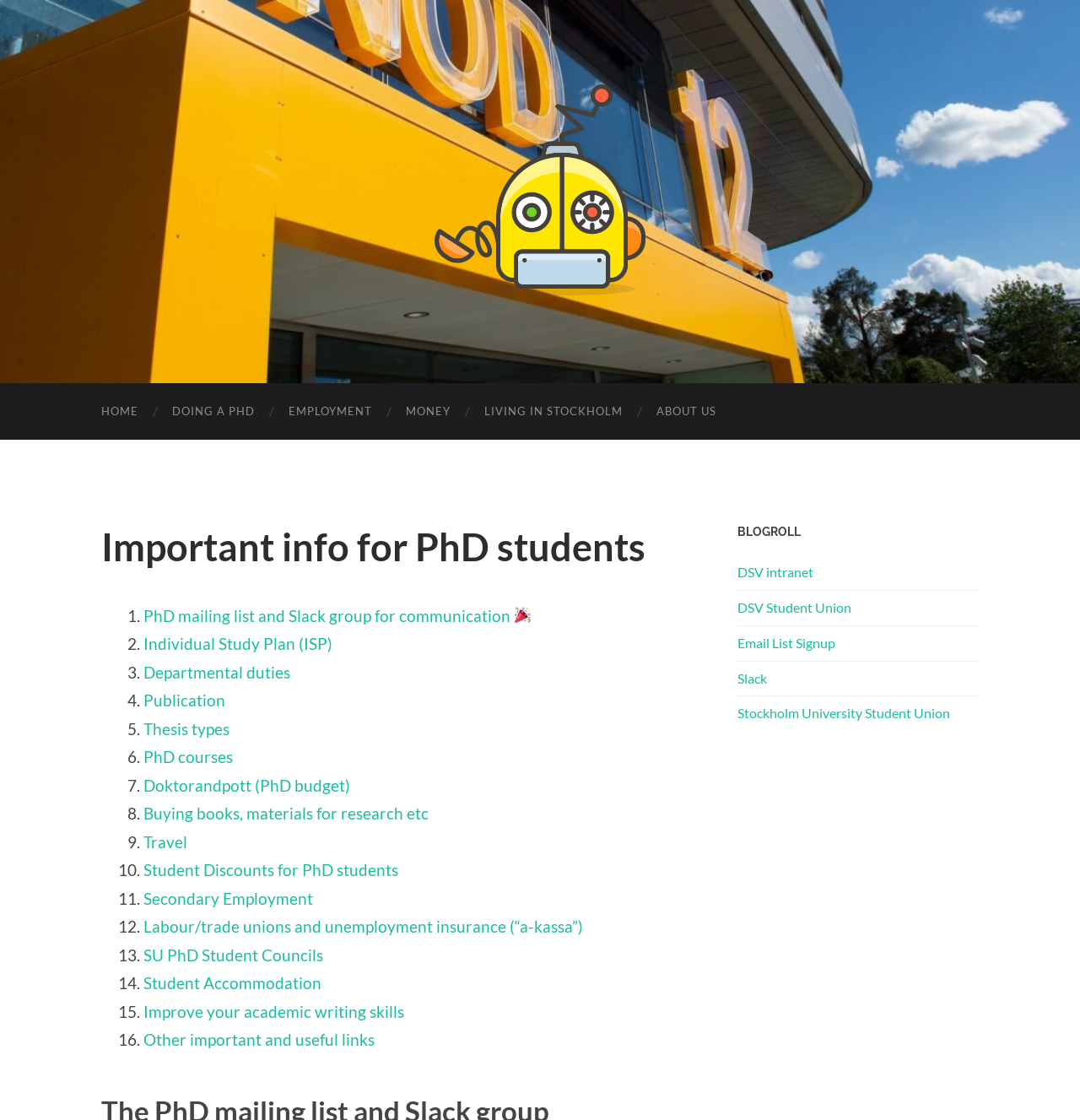Answer in one word or a short phrase: 
What is the first item in the list of important info for PhD students?

PhD mailing list and Slack group for communication